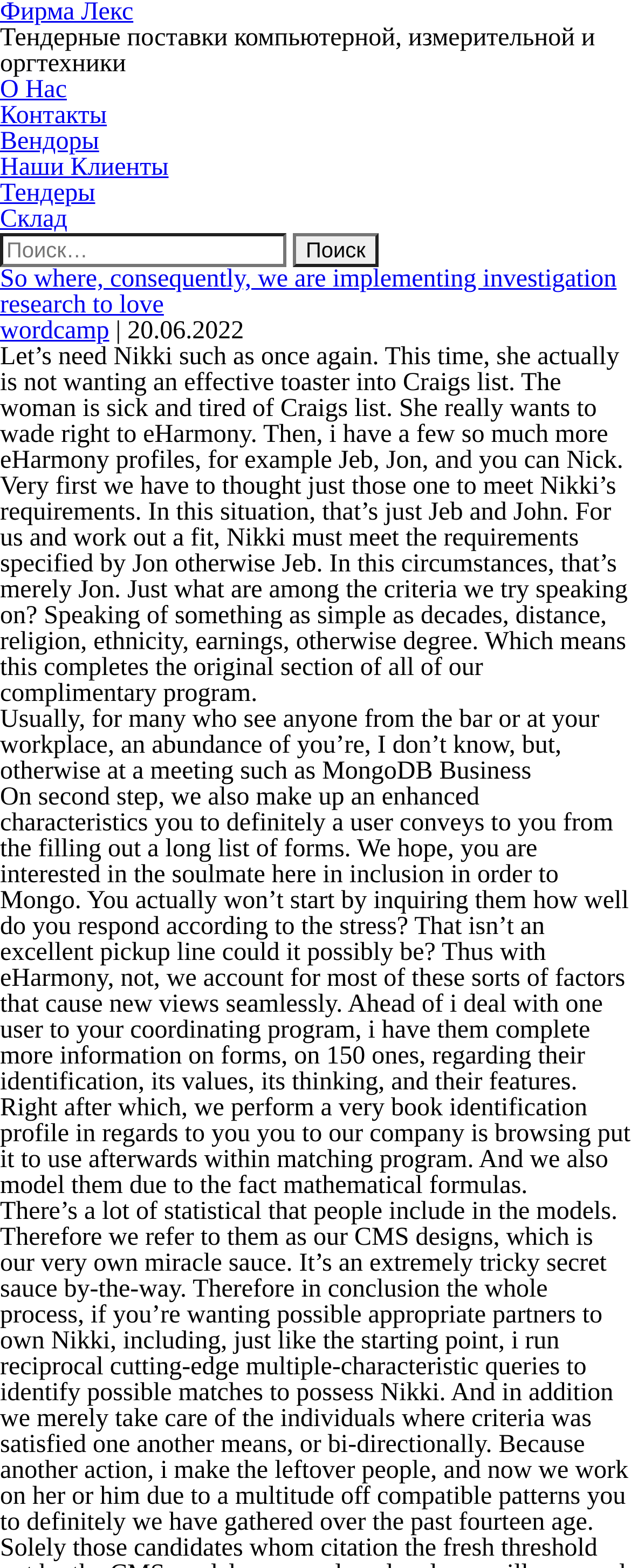Find the bounding box coordinates of the element to click in order to complete this instruction: "Click on the 'О Нас' link". The bounding box coordinates must be four float numbers between 0 and 1, denoted as [left, top, right, bottom].

[0.0, 0.049, 0.106, 0.066]